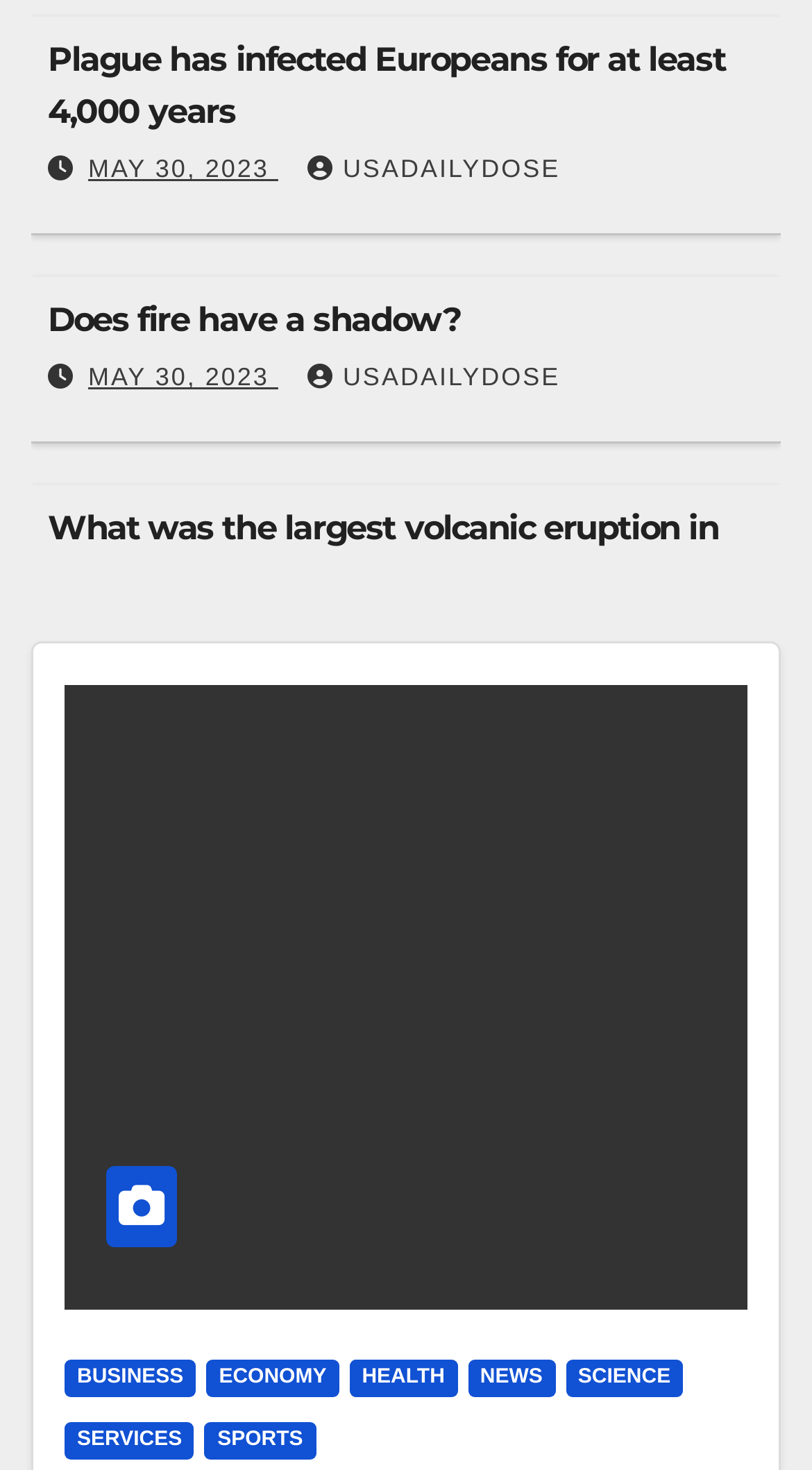Determine the bounding box coordinates for the element that should be clicked to follow this instruction: "Read about Plague has infected Europeans for at least 4,000 years". The coordinates should be given as four float numbers between 0 and 1, in the format [left, top, right, bottom].

[0.059, 0.027, 0.893, 0.089]